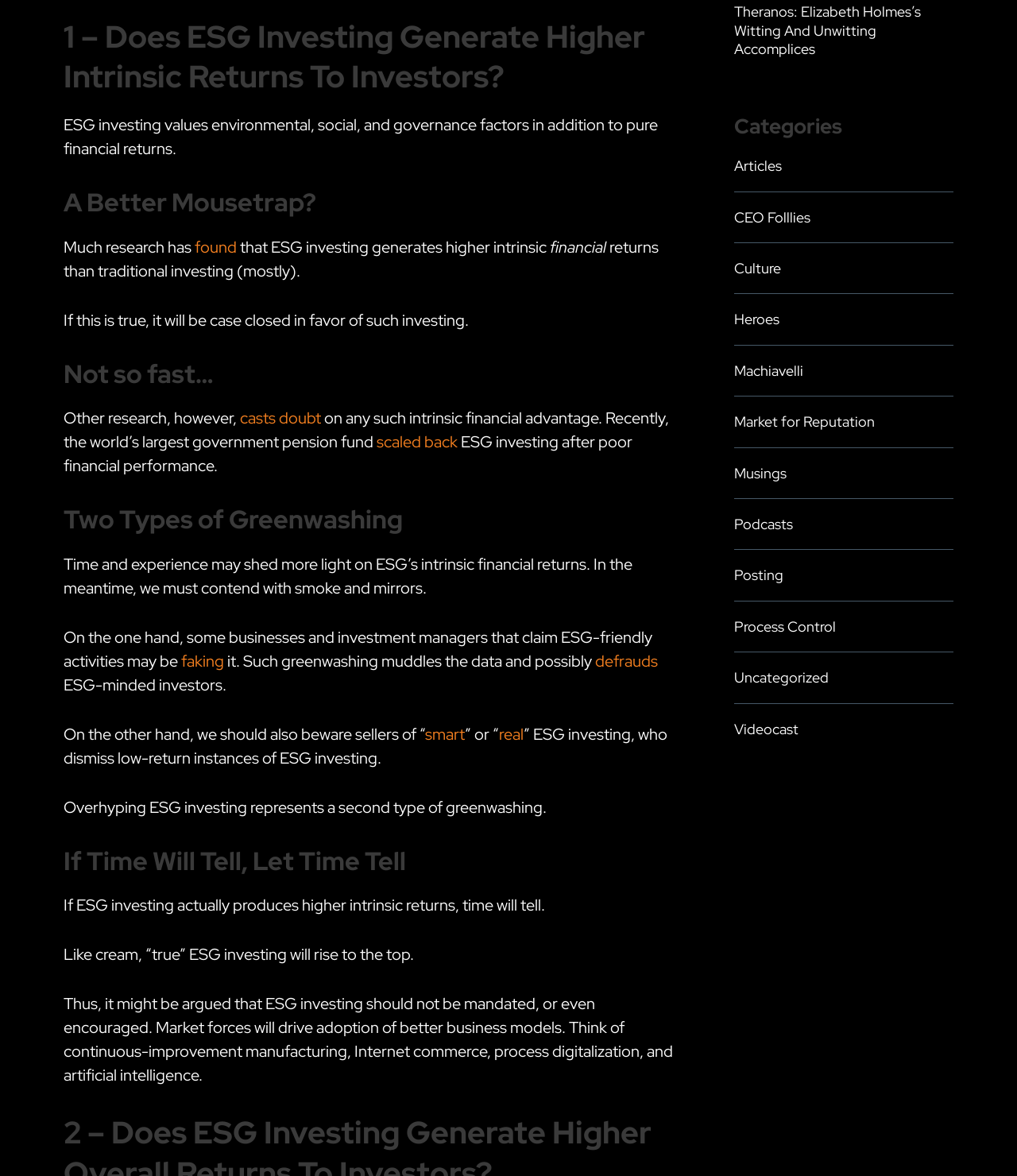Using the provided element description: "faking", determine the bounding box coordinates of the corresponding UI element in the screenshot.

[0.178, 0.553, 0.22, 0.571]